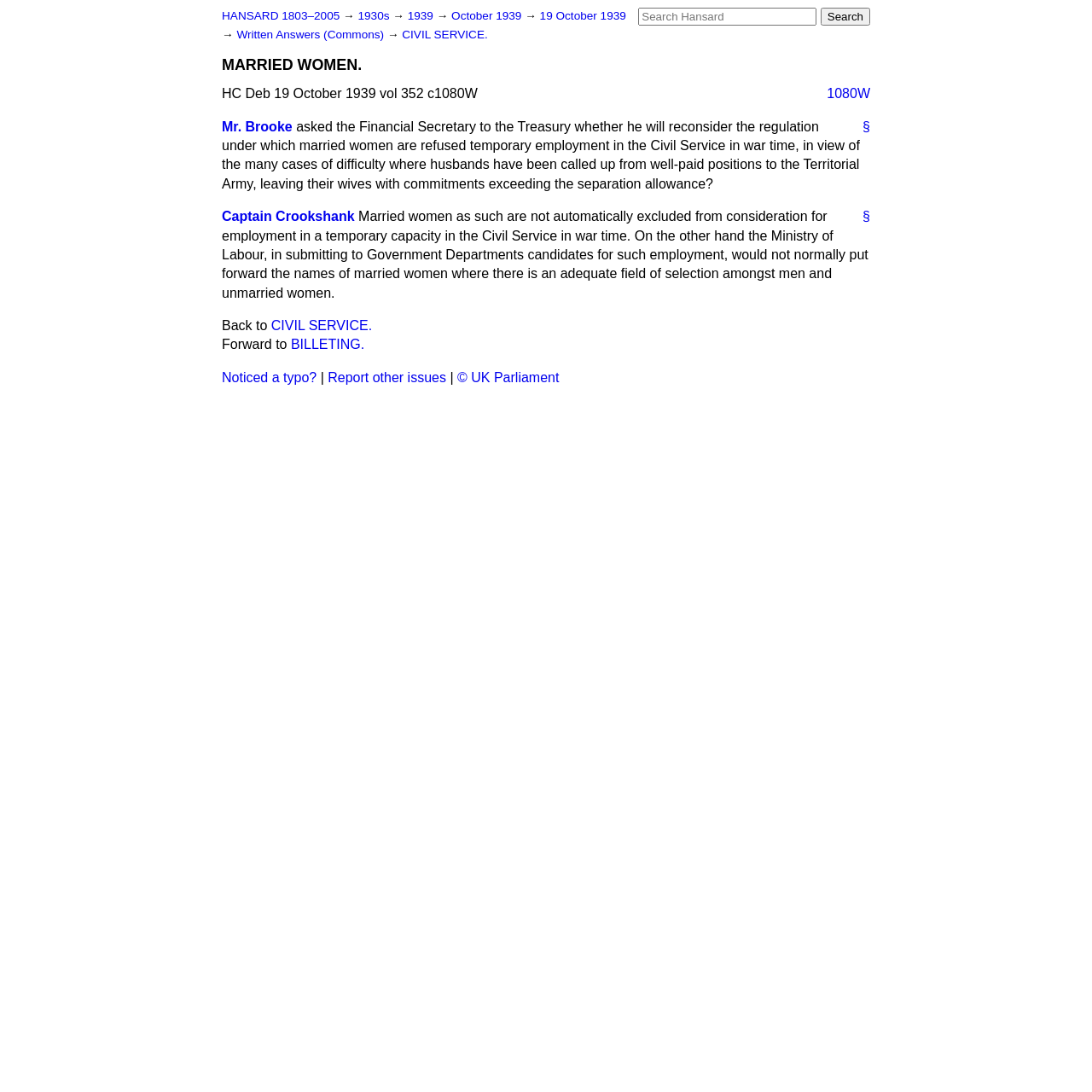Use a single word or phrase to answer this question: 
What is the context of the debate?

War time